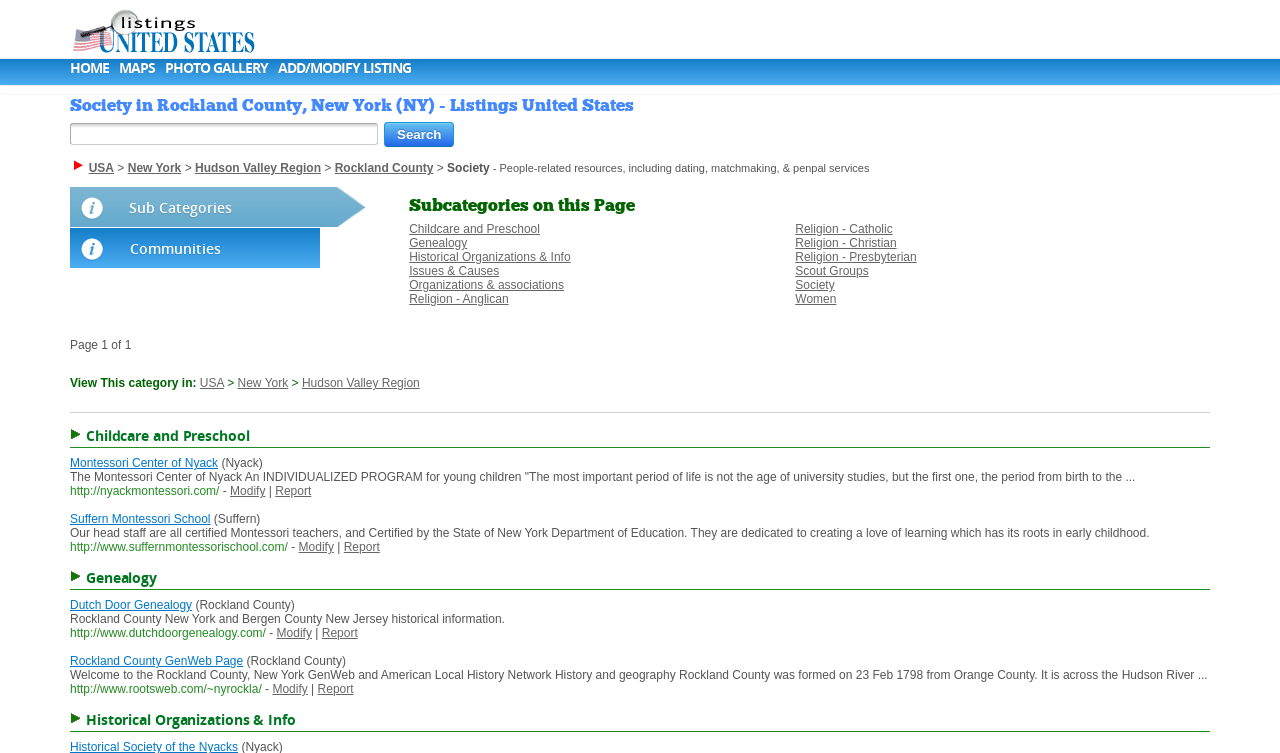Respond to the question below with a concise word or phrase:
What is the region of the 'Rockland County GenWeb Page'?

Rockland County